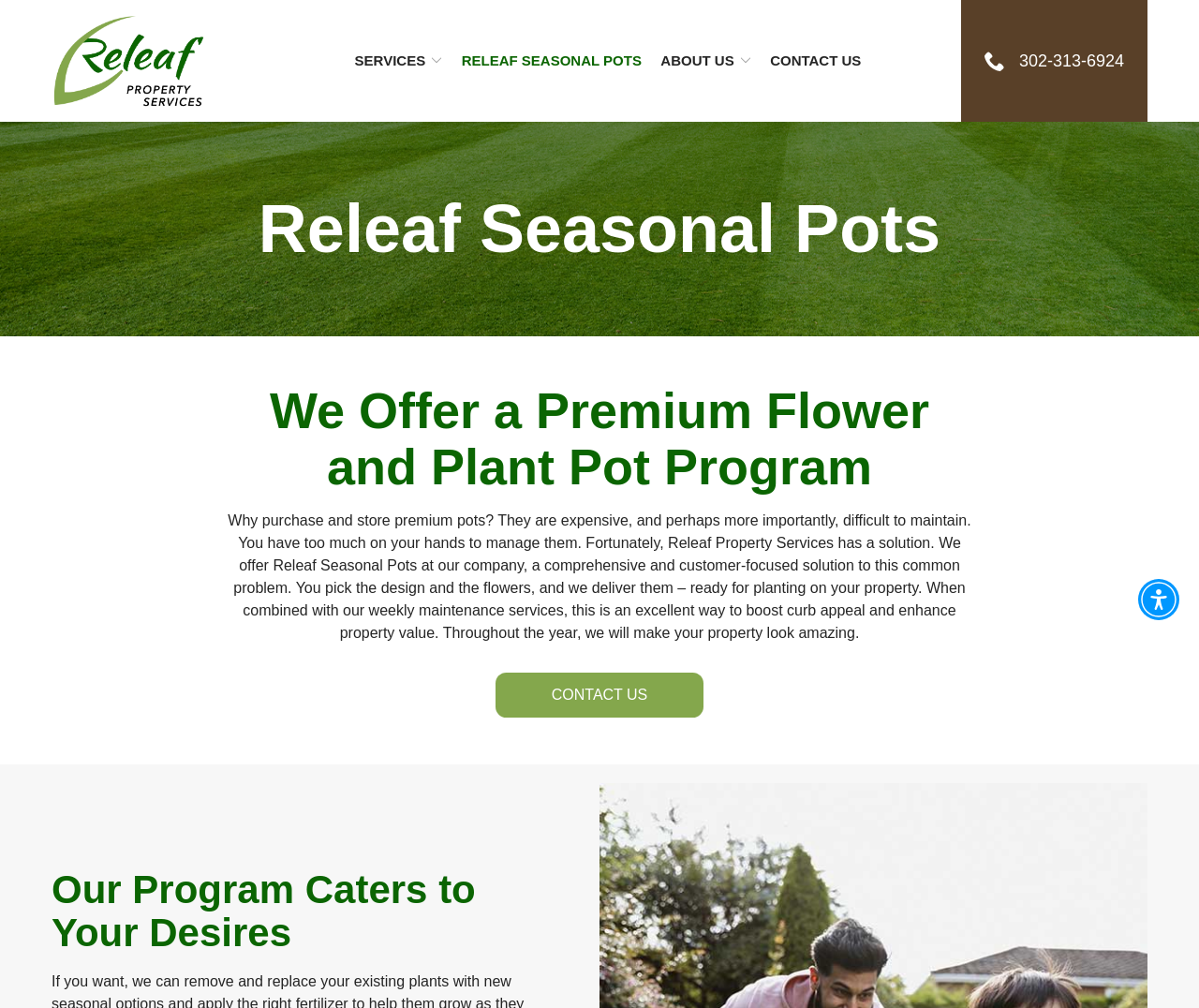Using the provided description 302-313-6924, find the bounding box coordinates for the UI element. Provide the coordinates in (top-left x, top-left y, bottom-right x, bottom-right y) format, ensuring all values are between 0 and 1.

[0.801, 0.0, 0.957, 0.121]